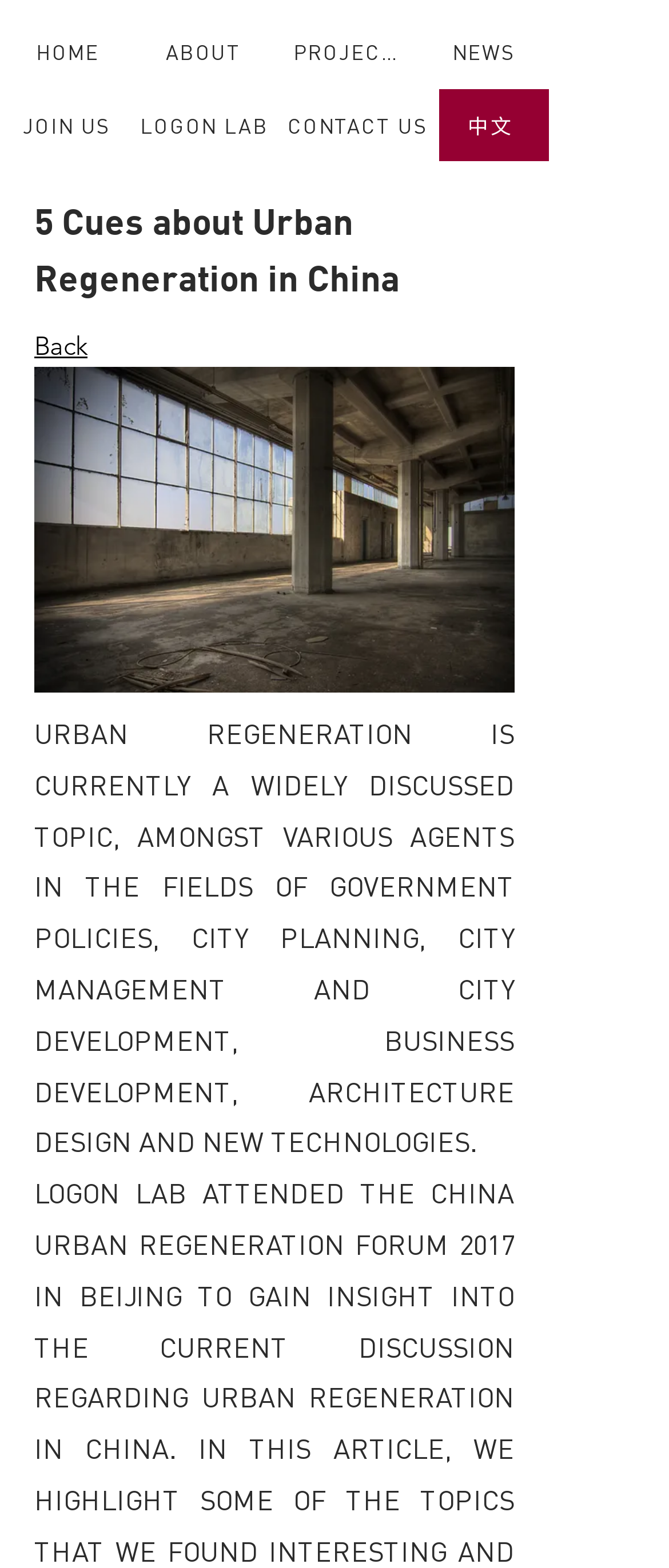Observe the image and answer the following question in detail: How many navigation links are there?

I counted the number of links in the top navigation bar, which includes 'HOME', 'JOIN US', 'ABOUT', 'LOGON LAB', 'PROJECTS', 'CONTACT US', 'NEWS', and '中文'.